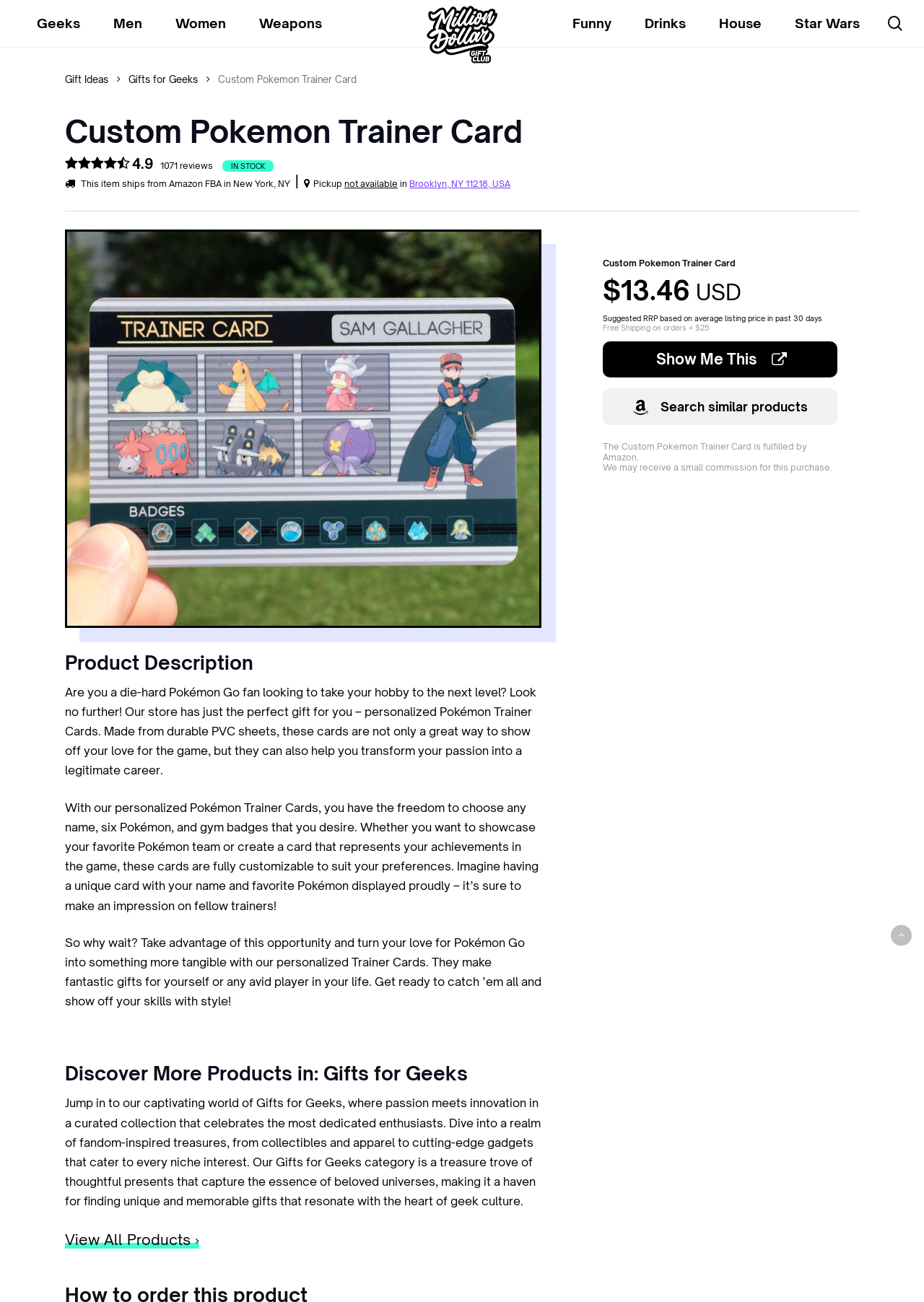Extract the bounding box coordinates for the described element: "Brooklyn, NY 11218, USA". The coordinates should be represented as four float numbers between 0 and 1: [left, top, right, bottom].

[0.443, 0.137, 0.552, 0.145]